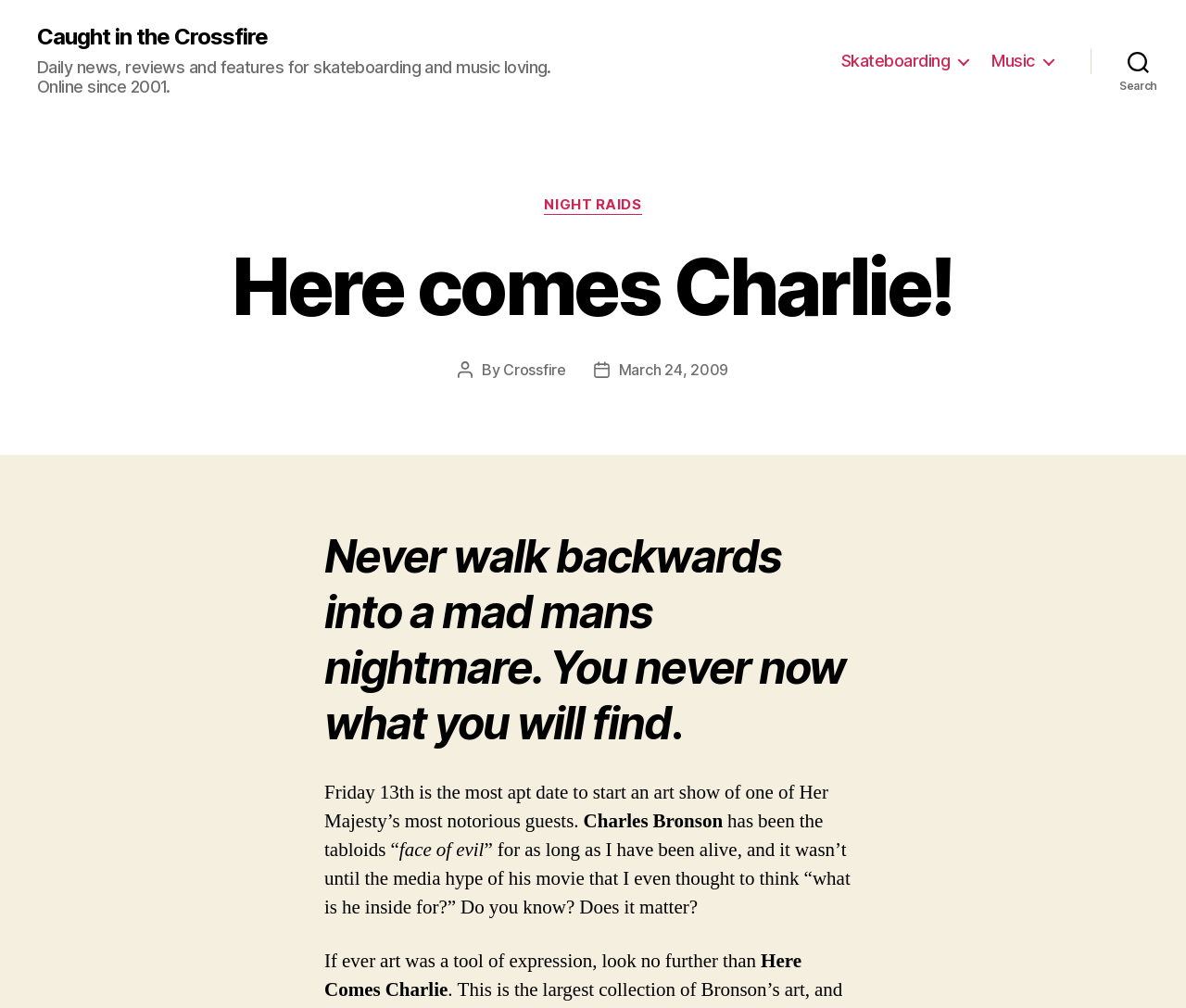Reply to the question with a single word or phrase:
What is the purpose of the button at the top right?

Search